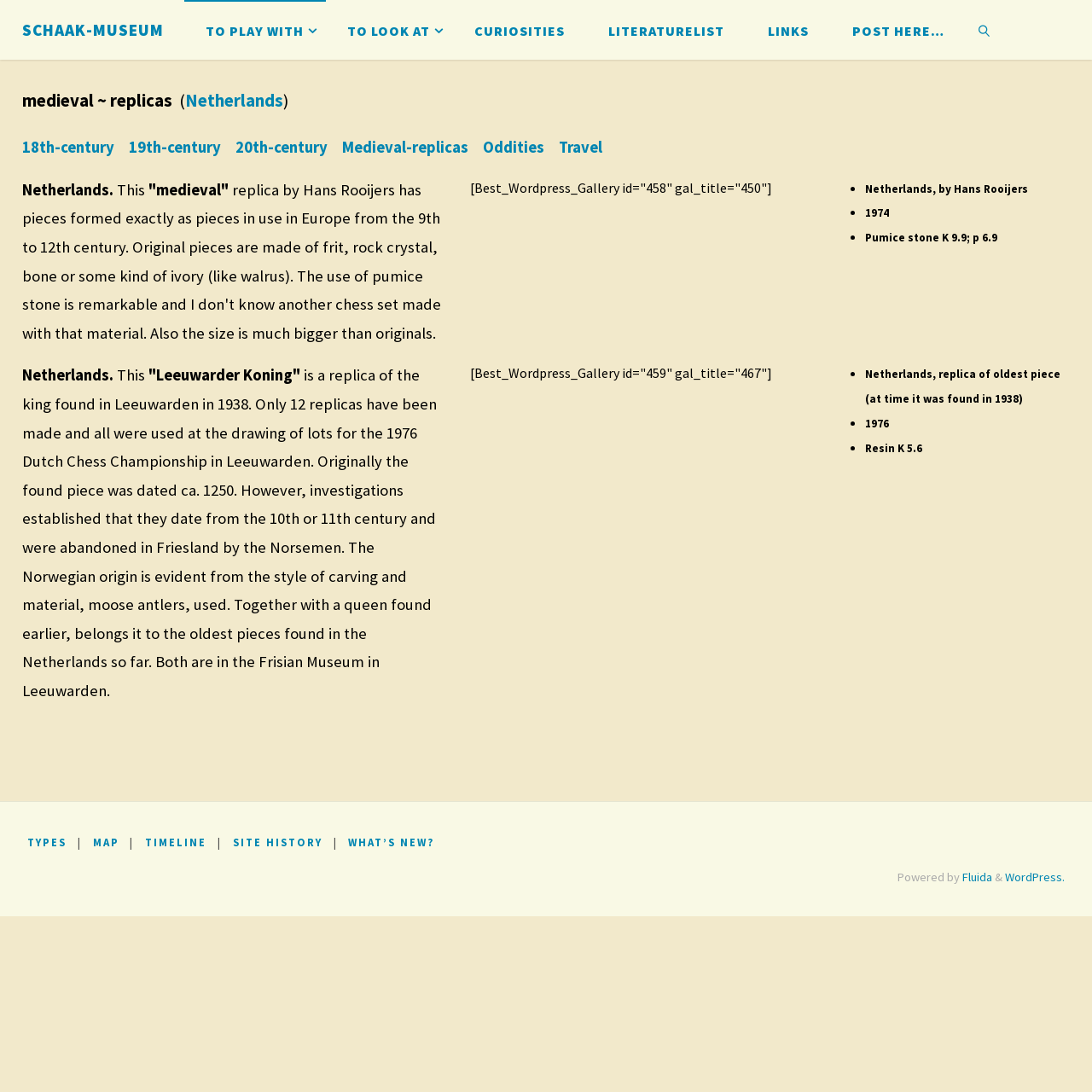Based on the description "Travel", find the bounding box of the specified UI element.

[0.511, 0.126, 0.551, 0.144]